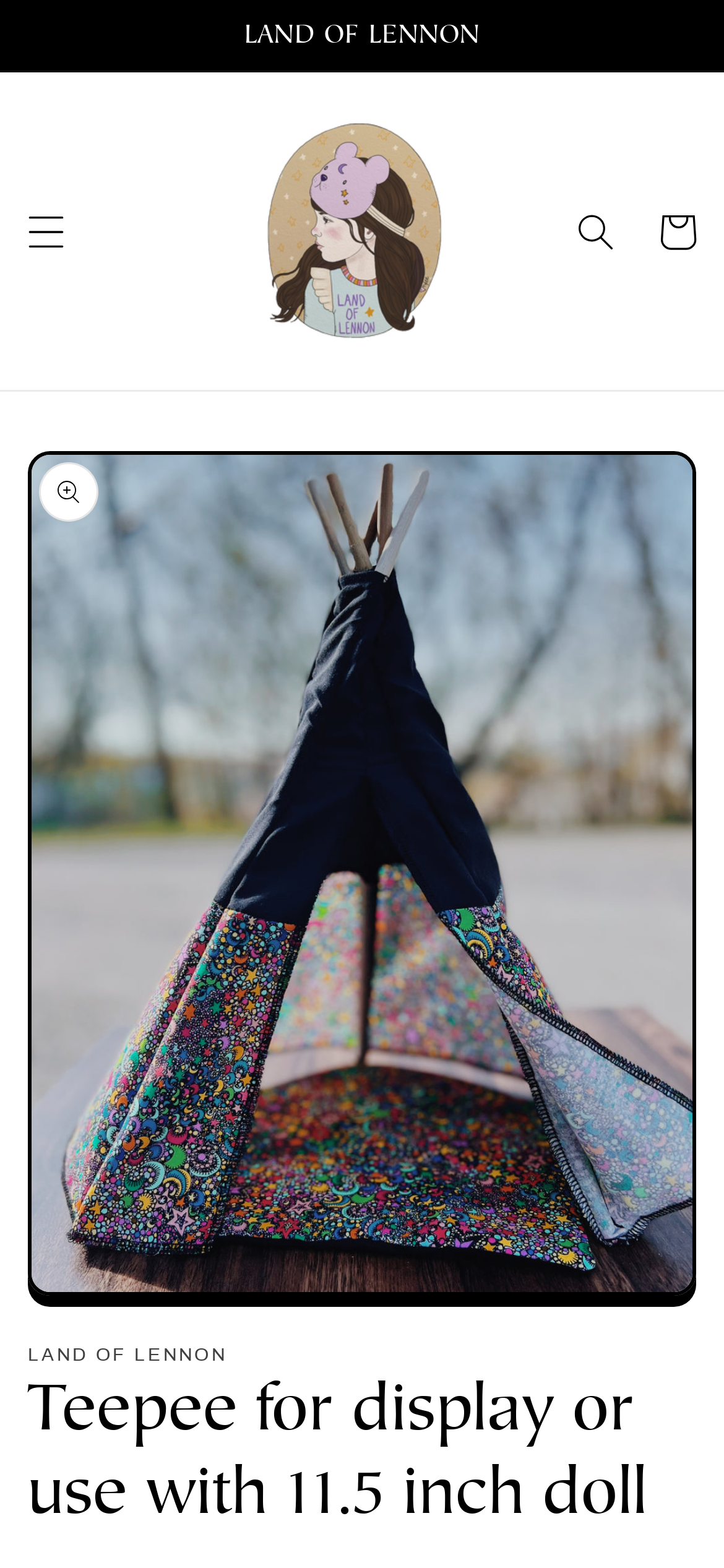What is the size of the doll that can be used with the teepee?
Refer to the image and give a detailed answer to the question.

The size of the doll that can be used with the teepee can be determined by looking at the heading 'Teepee for display or use with 11.5 inch doll', which explicitly states the size of the doll.